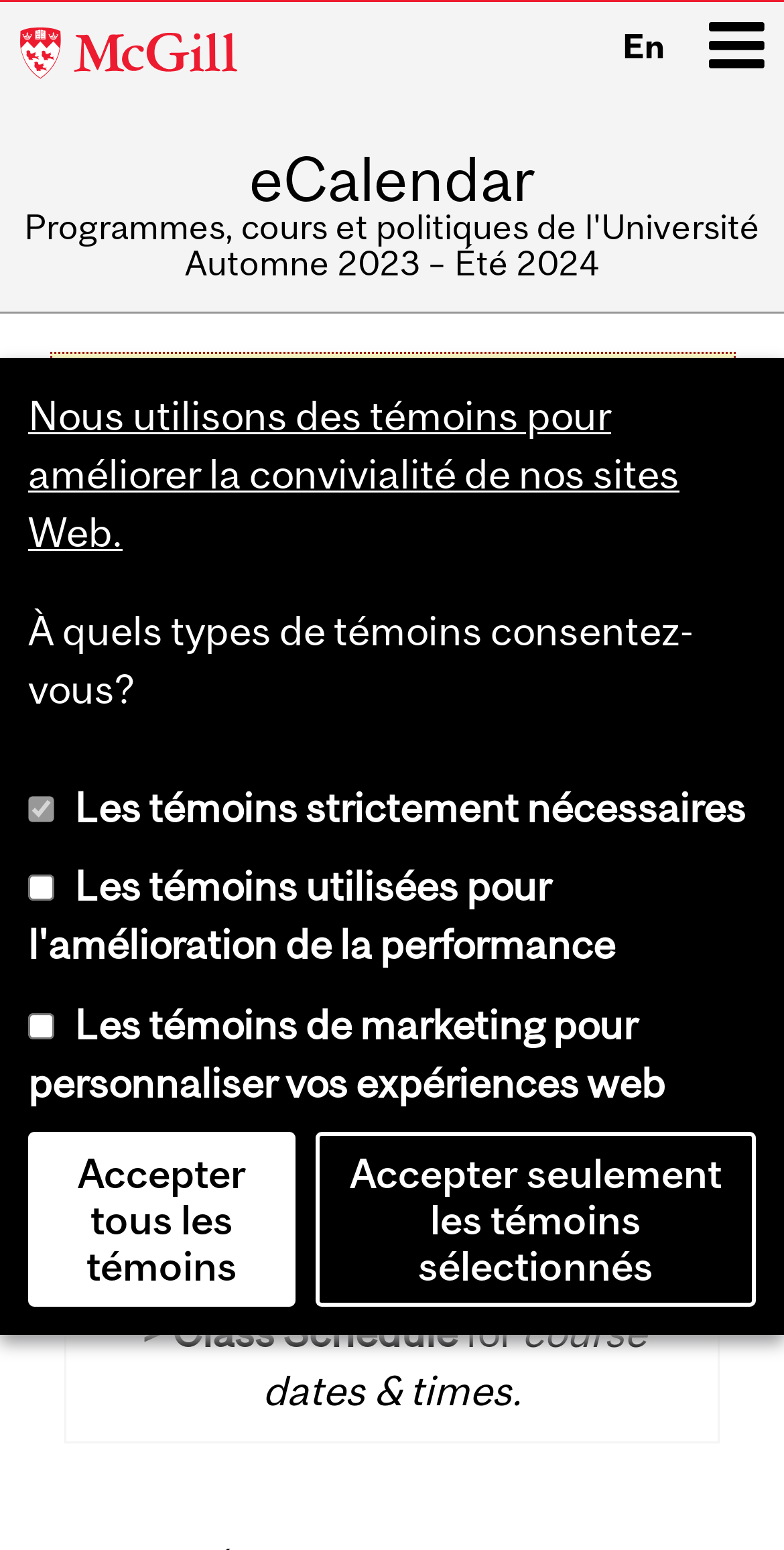Find the bounding box of the UI element described as follows: "En".

[0.774, 0.012, 0.869, 0.049]